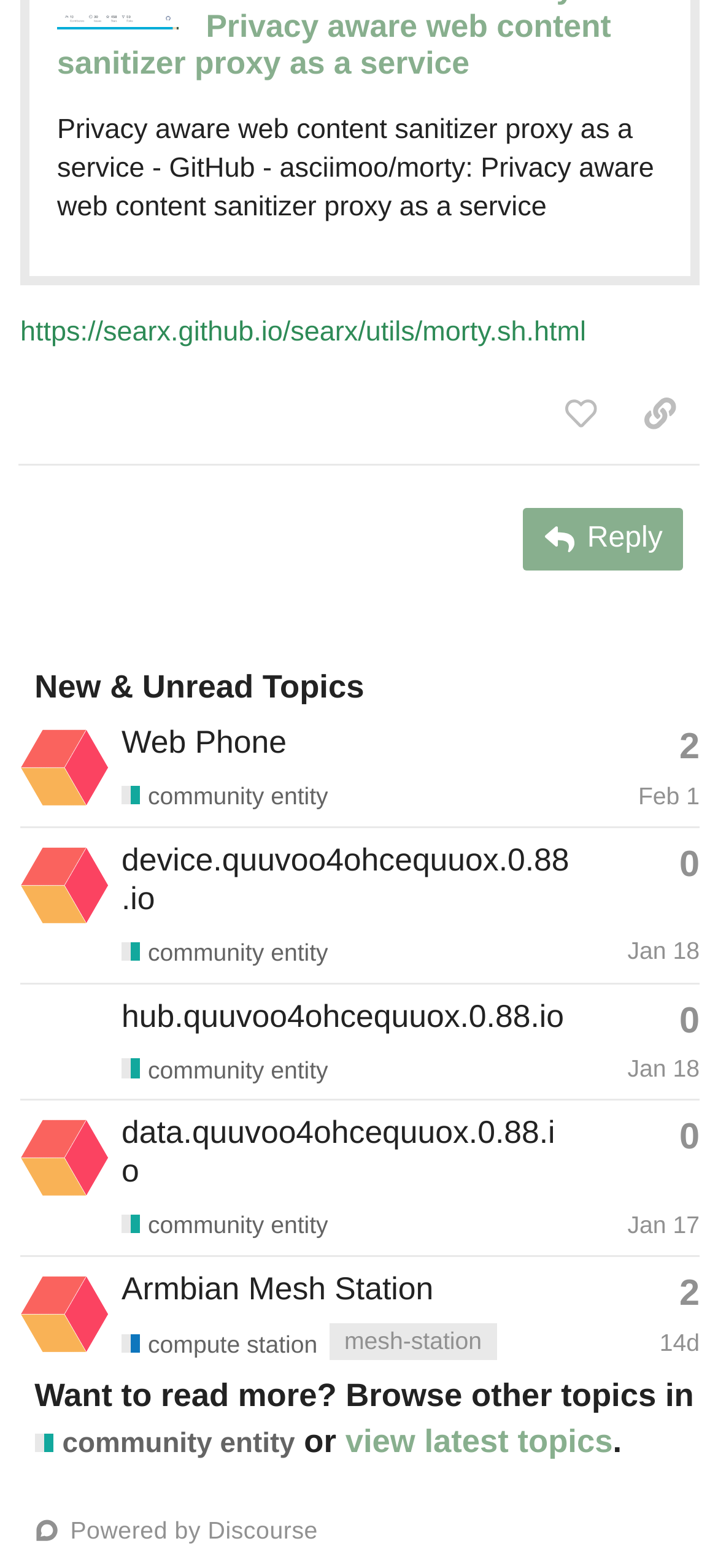Refer to the image and provide an in-depth answer to the question:
What is the name of the GitHub repository?

The name of the GitHub repository is 'morty' which is mentioned in the static text 'Privacy aware web content sanitizer proxy as a service - GitHub - asciimoo/morty:' at the top of the webpage.